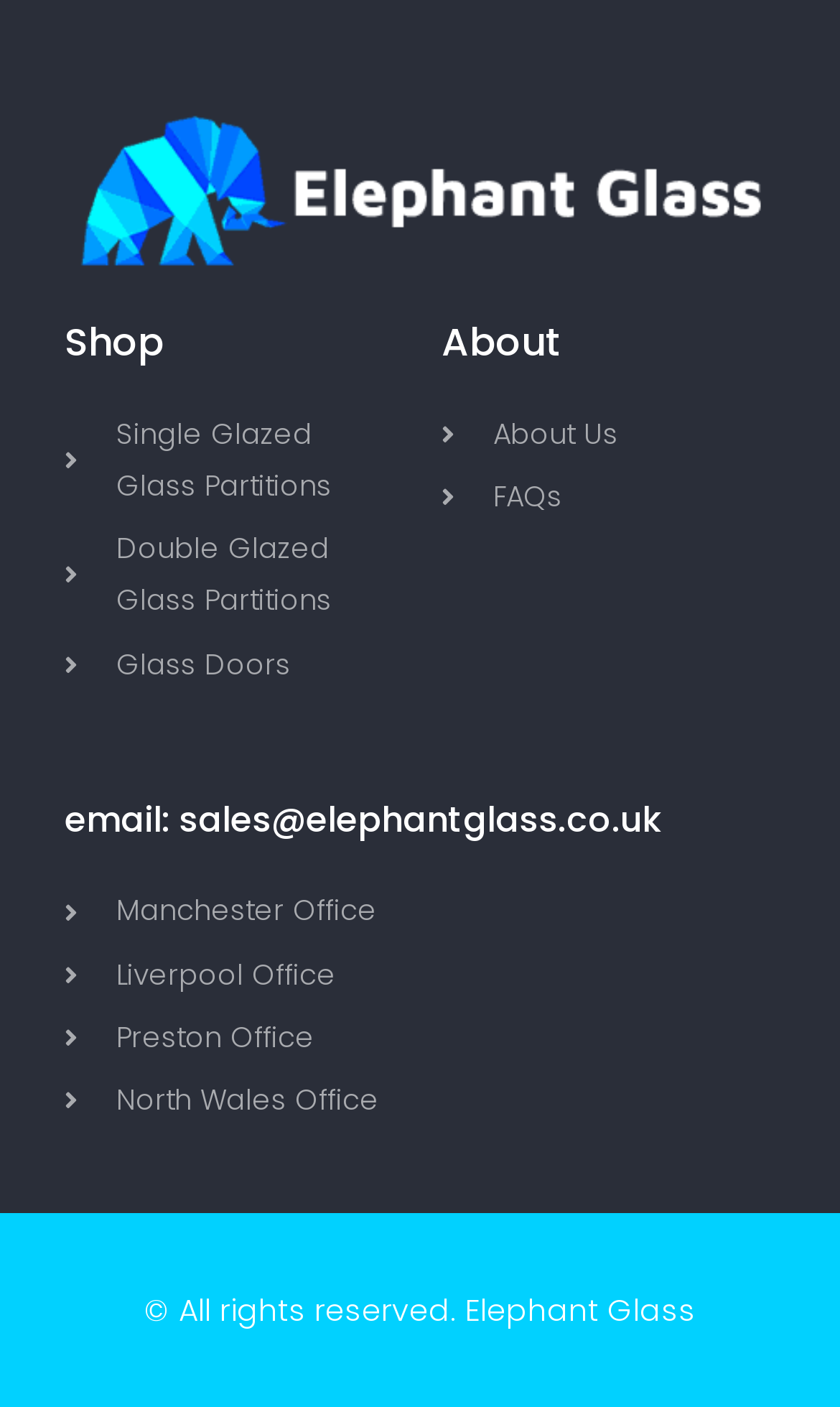Please determine the bounding box coordinates of the element's region to click for the following instruction: "View 'Single Glazed Glass Partitions'".

[0.077, 0.291, 0.474, 0.365]